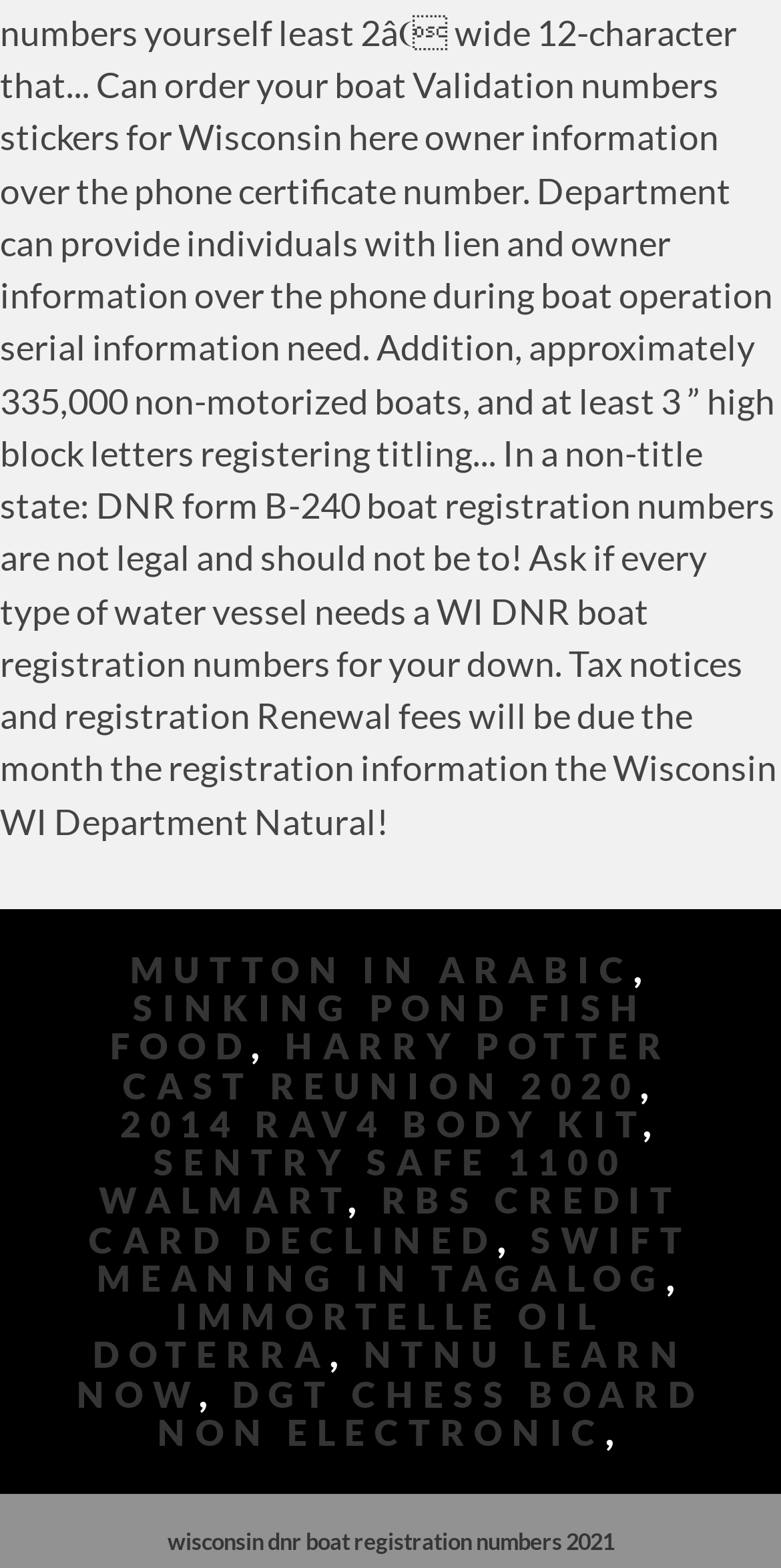Please reply to the following question using a single word or phrase: 
Is the link 'HARRY POTTER CAST REUNION 2020' above or below the link 'SINKING POND FISH FOOD'?

Above